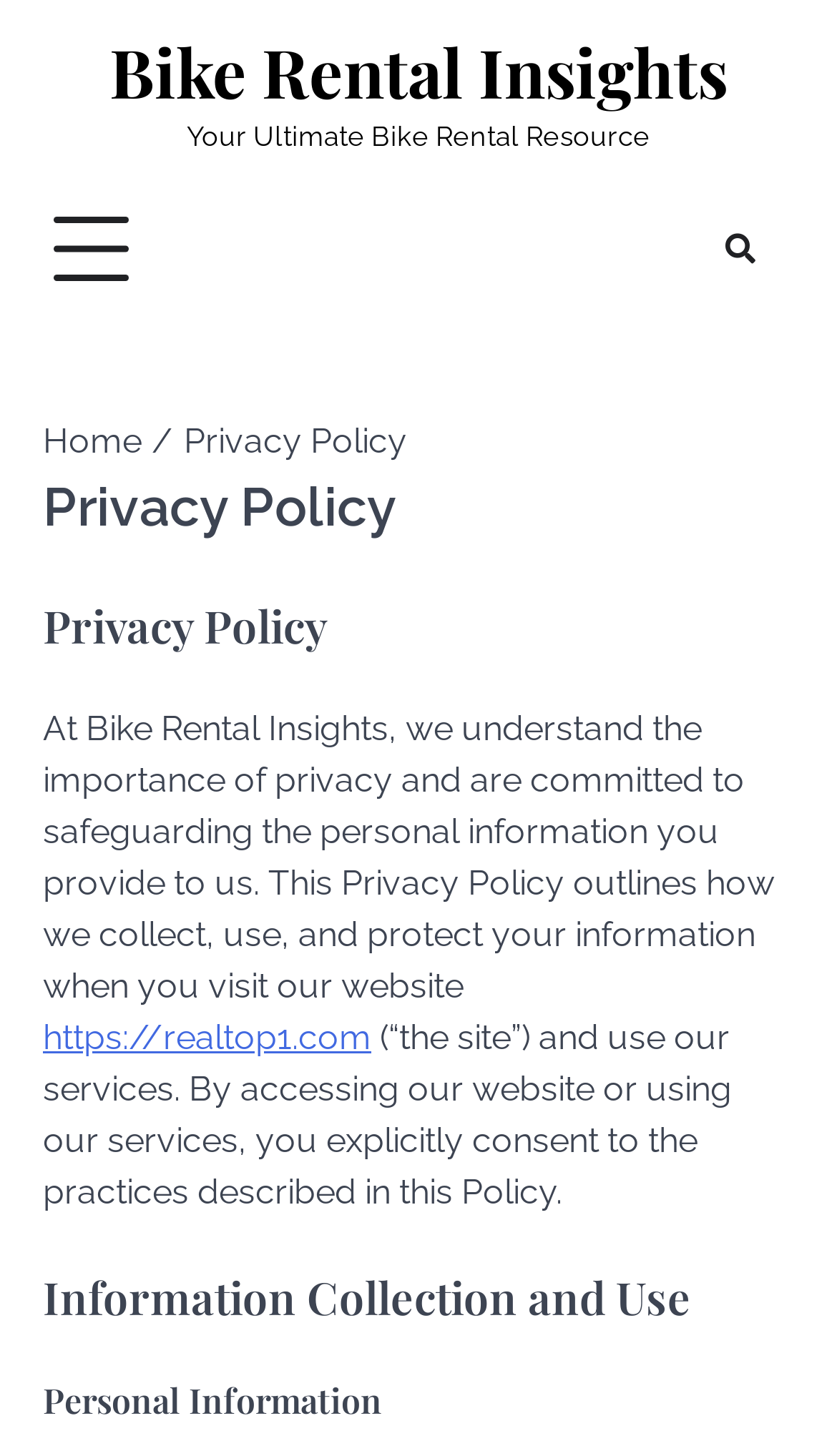What is the name of the website?
Please provide a single word or phrase as your answer based on the image.

Bike Rental Insights